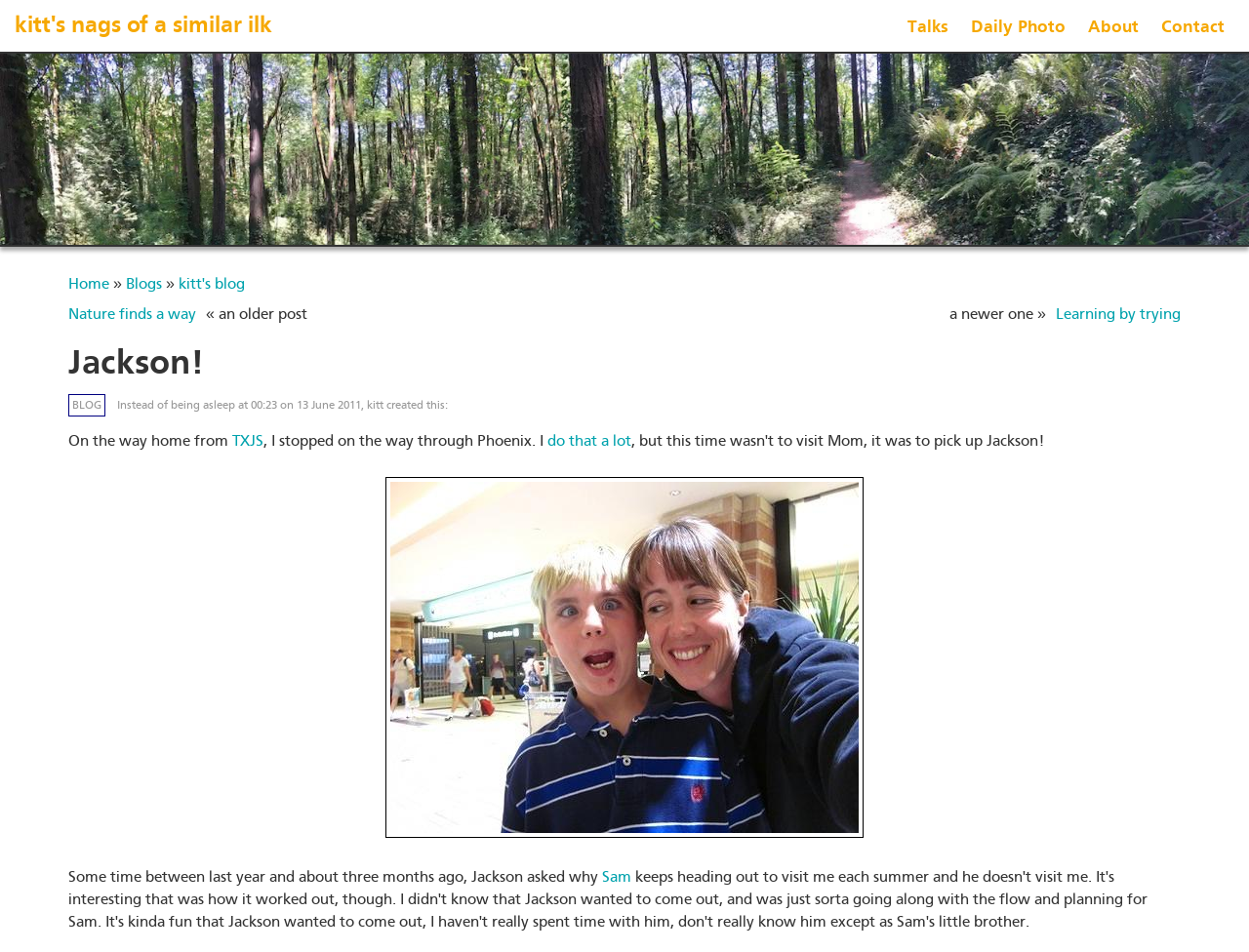Where did the blogger stop on the way home from TXJS?
Answer the question based on the image using a single word or a brief phrase.

Phoenix